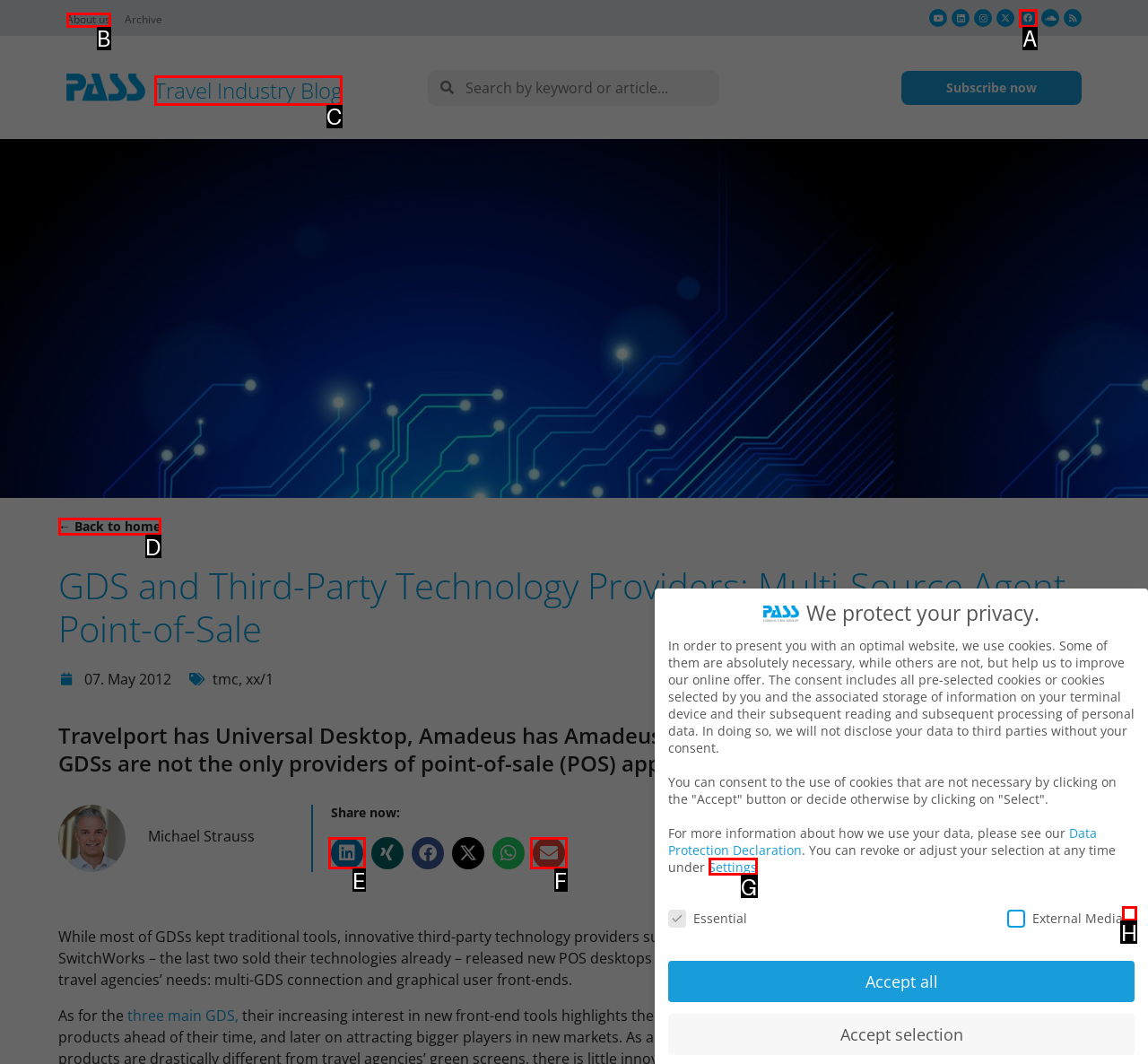Choose the letter that corresponds to the correct button to accomplish the task: Go back to home
Reply with the letter of the correct selection only.

D